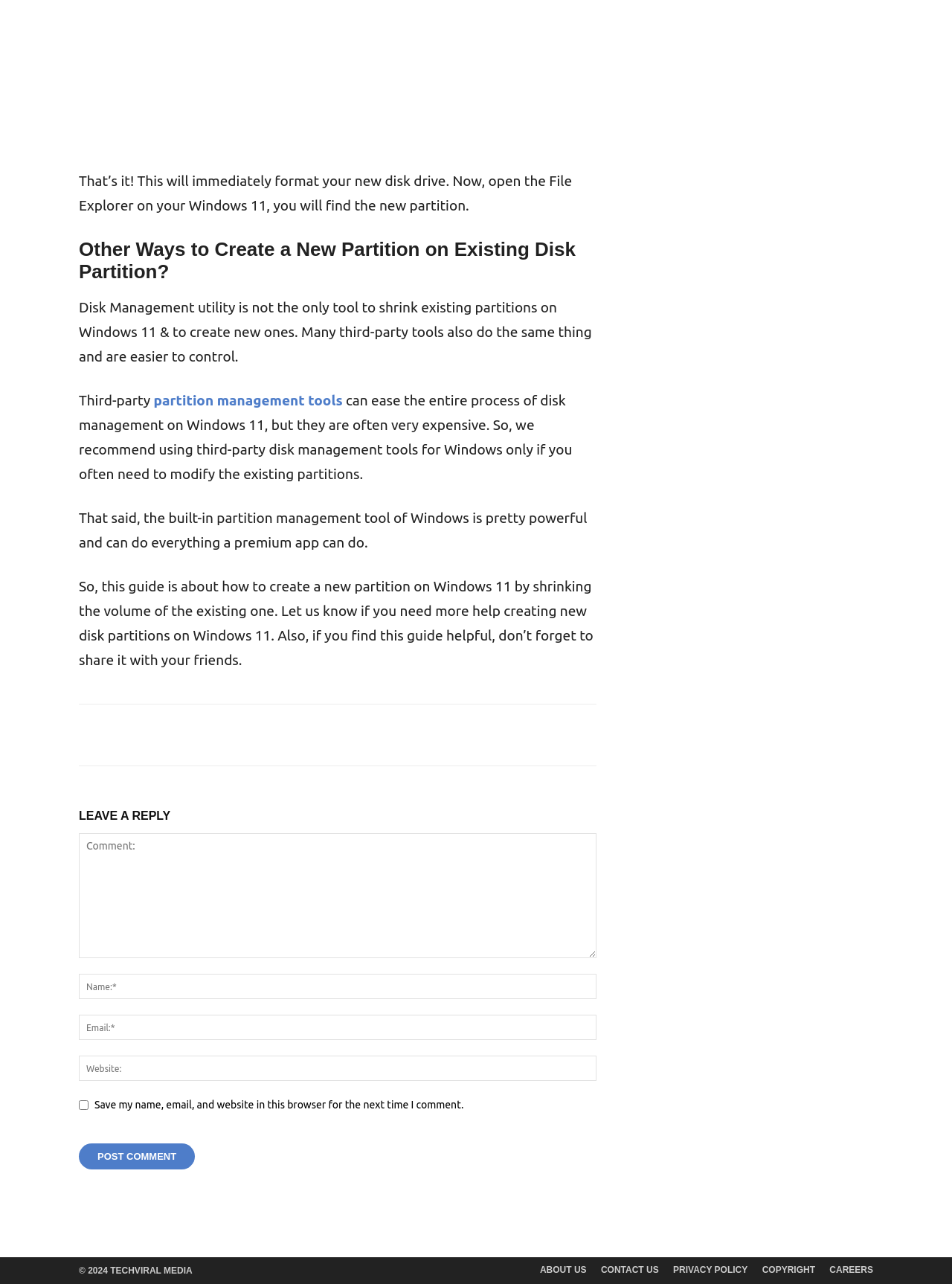Please identify the bounding box coordinates of the element I need to click to follow this instruction: "Click the 'ABOUT US' link".

[0.567, 0.984, 0.616, 0.994]